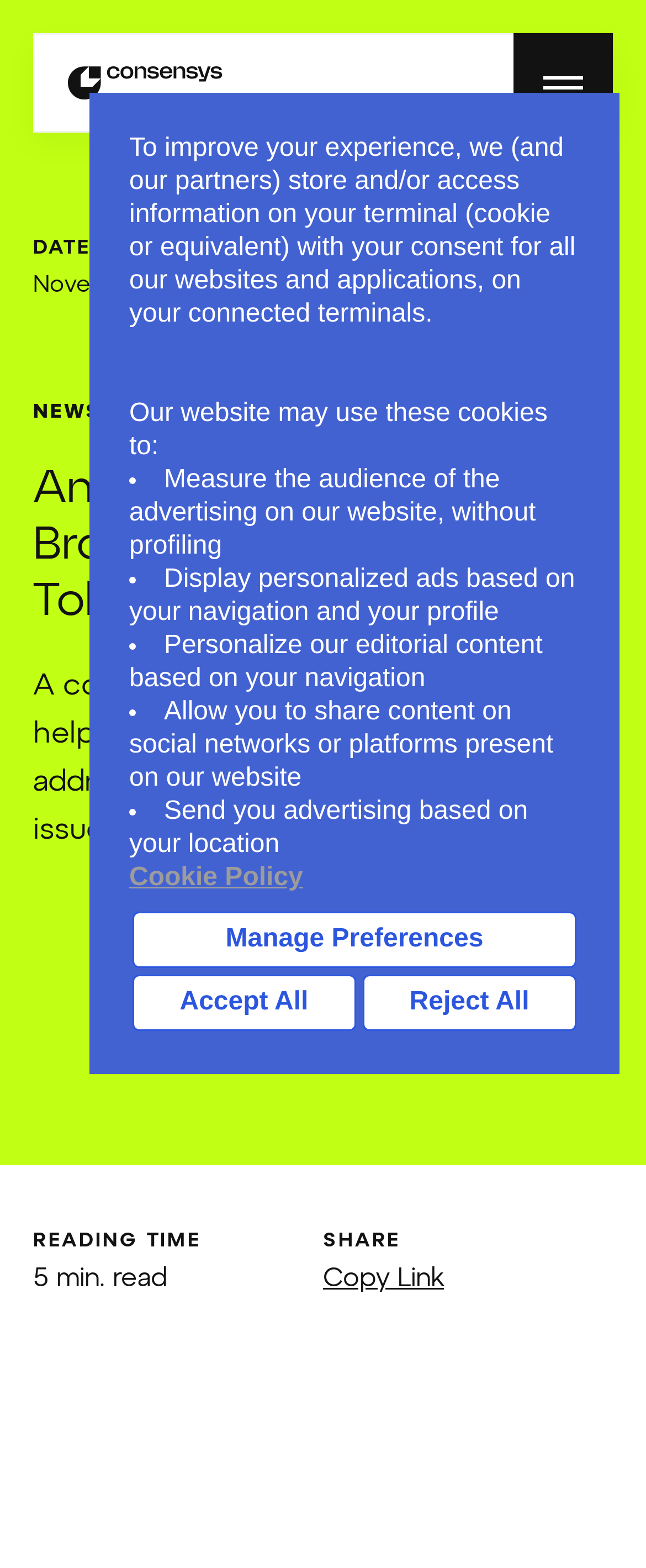What is the estimated reading time of the article?
Please provide a detailed answer to the question.

I found the estimated reading time of the article by looking at the bottom section of the webpage, where it says 'READING TIME' followed by '5 min. read'.